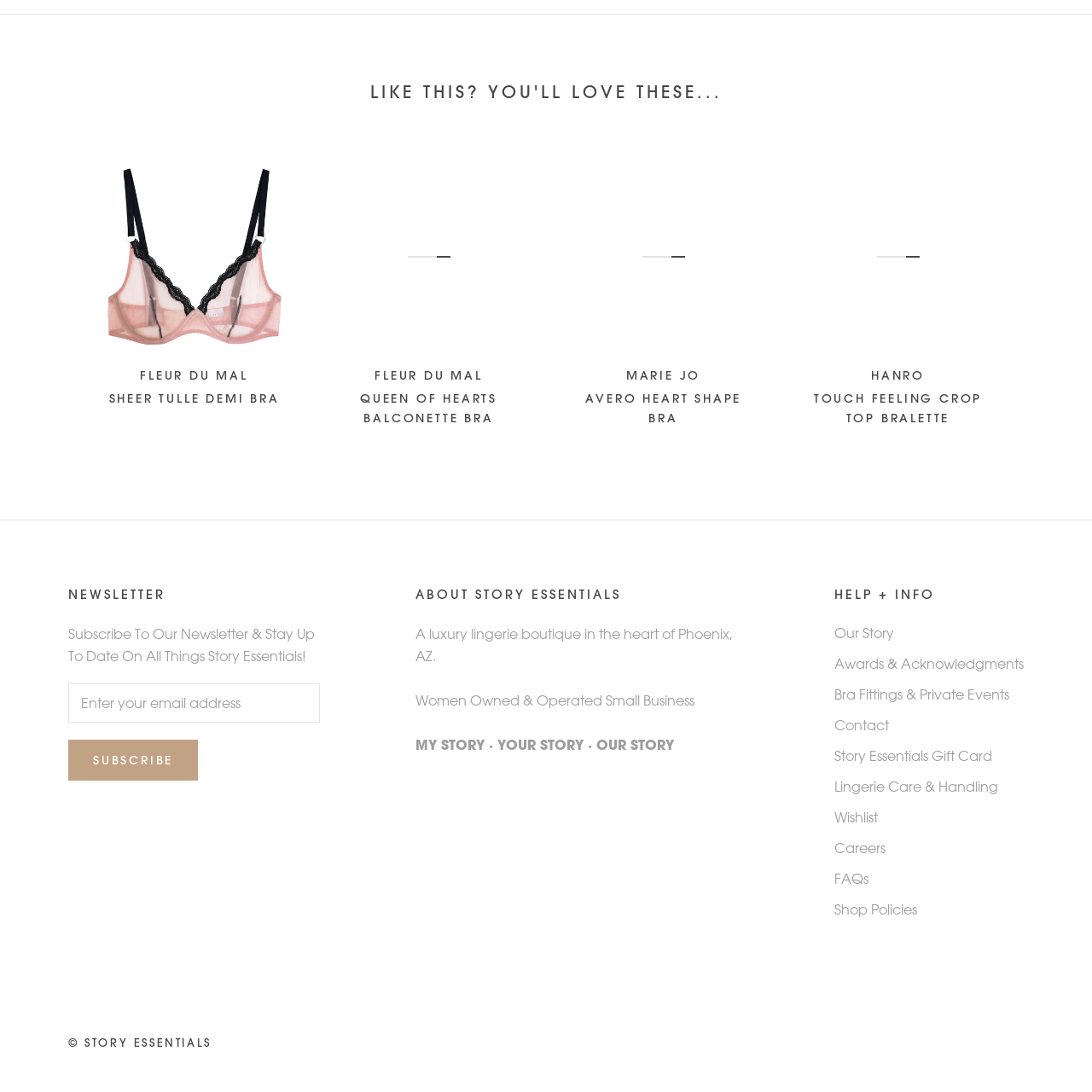What is the price of the Touch Feeling Crop Top Bralette?
Please provide a detailed and comprehensive answer to the question.

According to the product description and pricing information on the webpage, the Touch Feeling Crop Top Bralette is priced at $103.